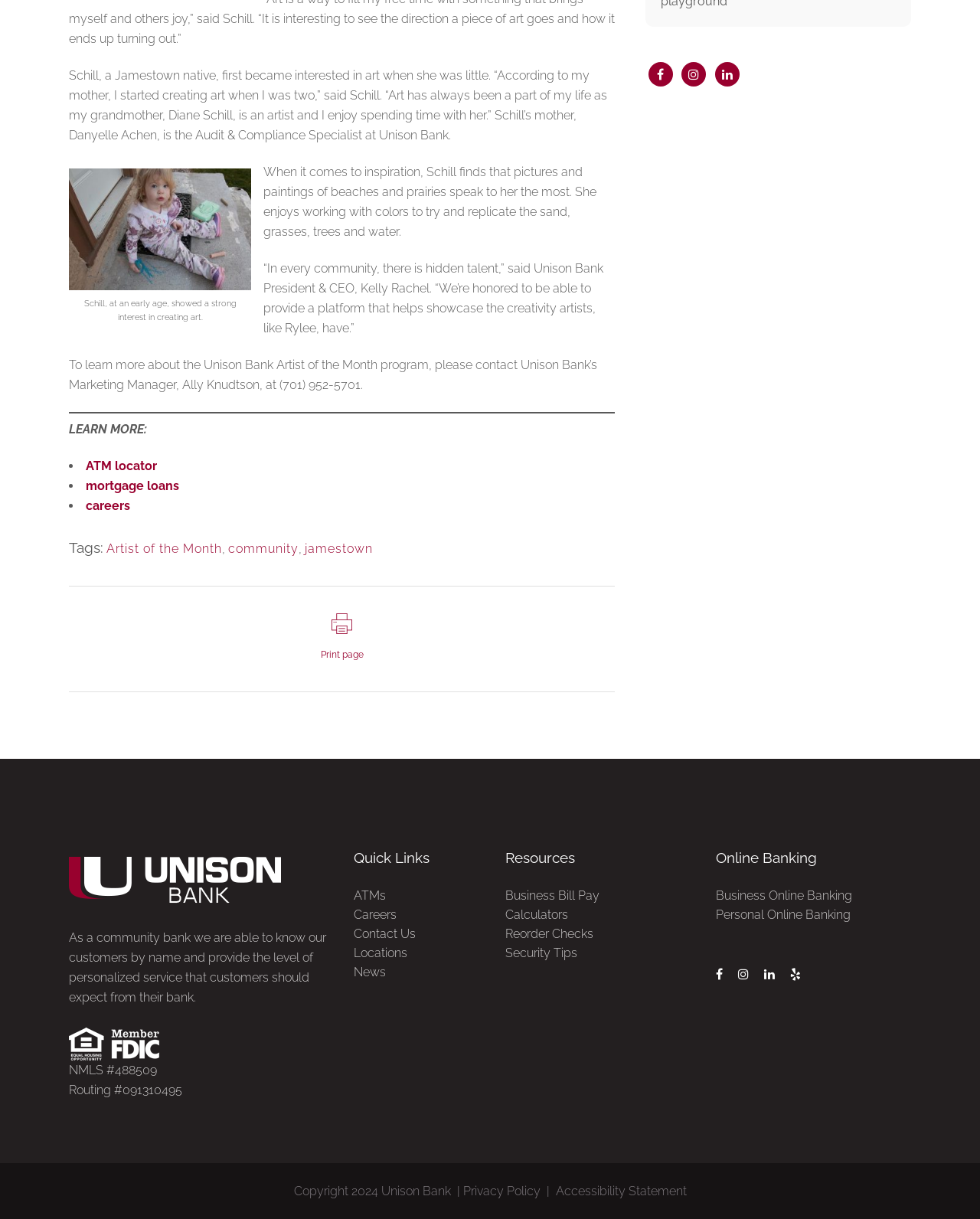Determine the bounding box for the UI element as described: "Artist of the Month". The coordinates should be represented as four float numbers between 0 and 1, formatted as [left, top, right, bottom].

[0.109, 0.444, 0.227, 0.456]